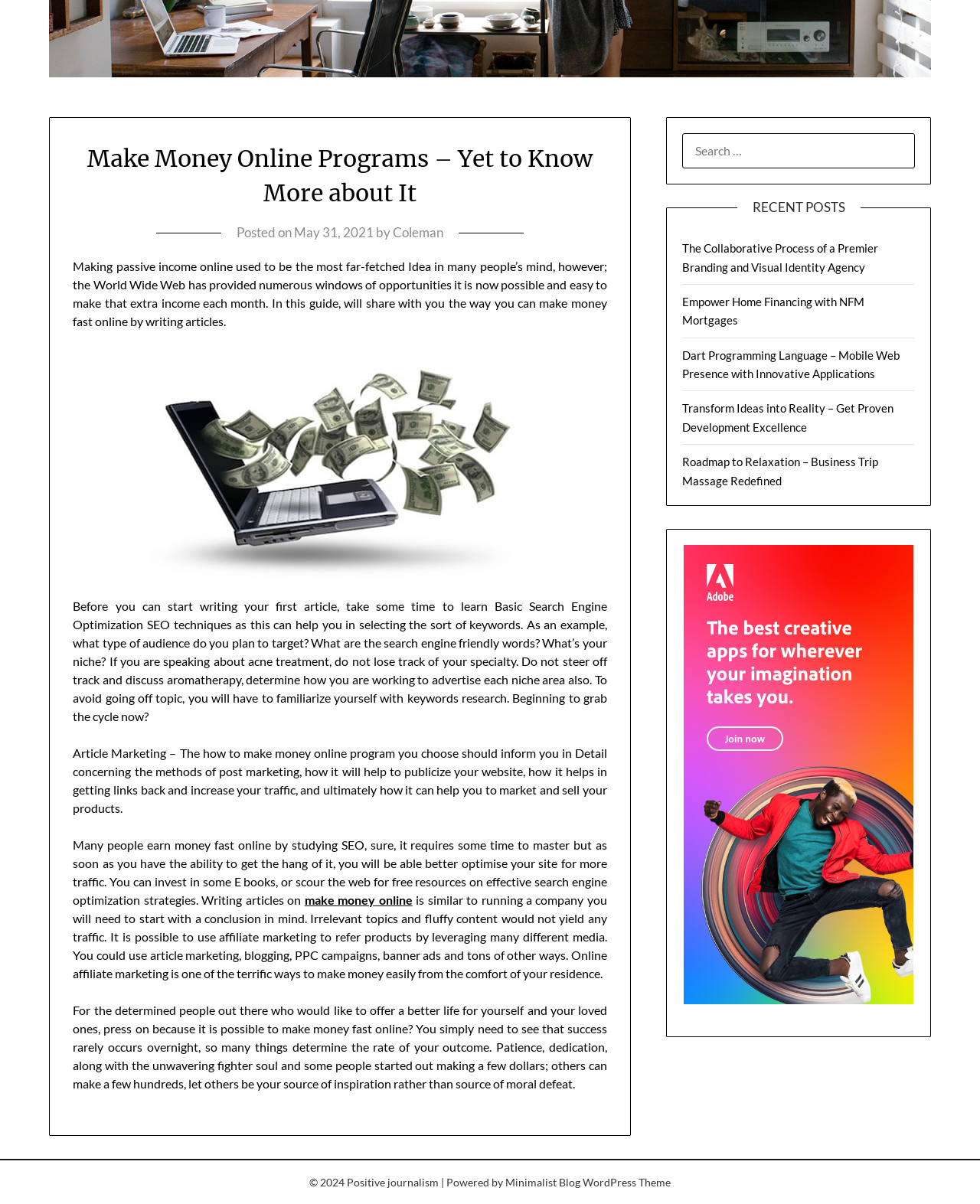From the given element description: "Coleman", find the bounding box for the UI element. Provide the coordinates as four float numbers between 0 and 1, in the order [left, top, right, bottom].

[0.401, 0.186, 0.452, 0.199]